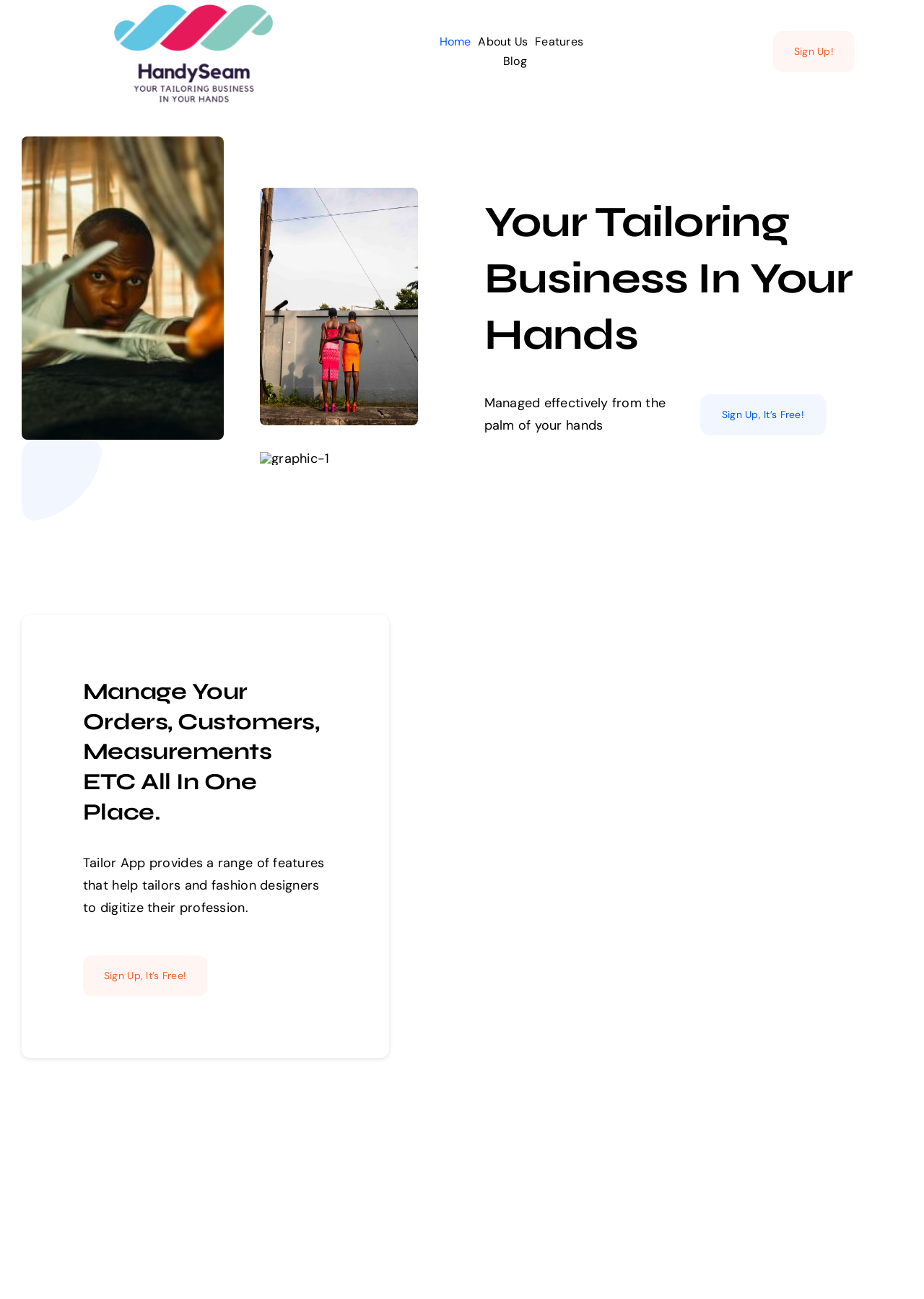Construct a comprehensive description capturing every detail on the webpage.

The webpage is about HandySeam, a tailoring app that helps manage tailoring and fashion businesses. At the top left, there is a small image, and next to it, a navigation menu with links to "Home", "About Us", "Features", and "Blog". On the top right, there is a prominent "Sign Up!" button.

Below the navigation menu, there are four images arranged in a 2x2 grid, with two images on the left and two on the right. The first image on the left is larger than the others.

The main content of the webpage is divided into two sections. The first section has a heading that reads "Your Tailoring Business In Your Hands" and a subheading that says "Managed effectively from the palm of your hands". Below this, there is a call-to-action button that says "Sign Up, It’s Free!".

The second section has a heading that reads "Manage Your Orders, Customers, Measurements ETC All In One Place." Below this, there is a paragraph of text that describes the features of the Tailor App. There is another "Sign Up, It’s Free!" button at the bottom of this section.

At the very bottom of the webpage, there is a "Go to Top" link with an arrow icon.